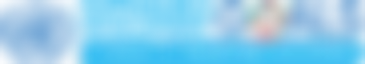Provide a one-word or brief phrase answer to the question:
What is the significance of the United Nations emblem in the image?

global commitment to sustainable development